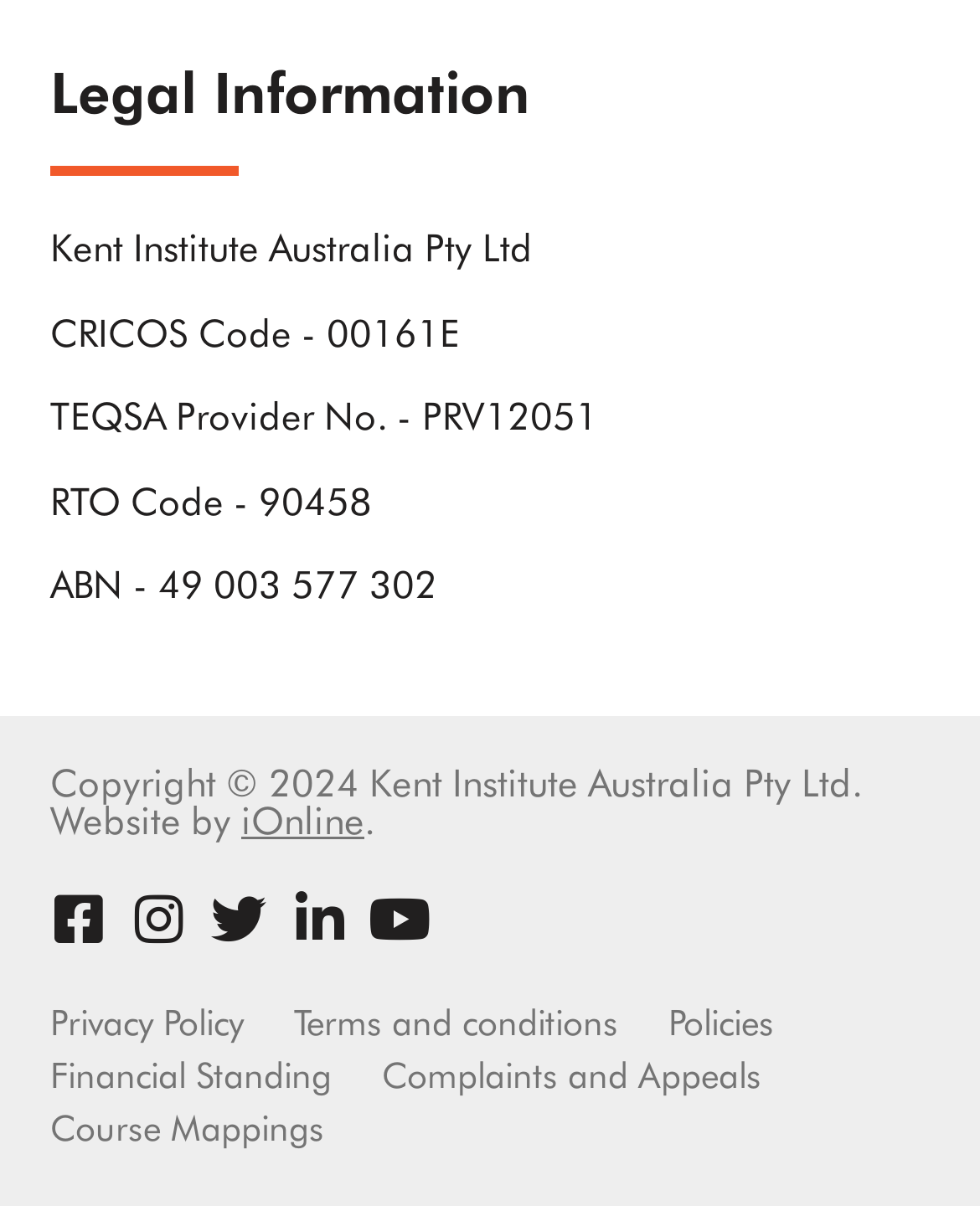Determine the coordinates of the bounding box for the clickable area needed to execute this instruction: "Access the Course Mappings page".

[0.051, 0.914, 0.331, 0.958]